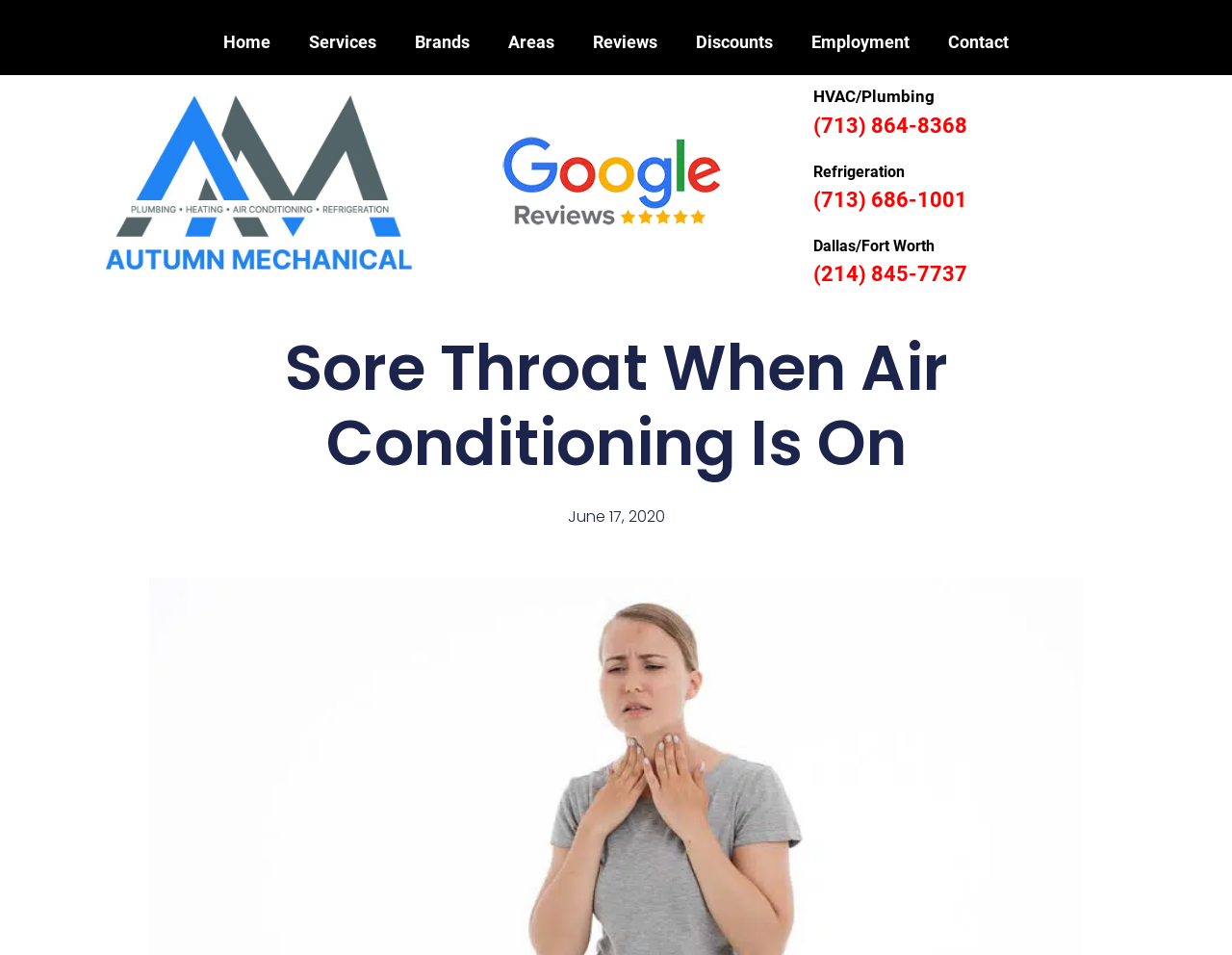Describe the webpage in detail, including text, images, and layout.

The webpage is about Sore Throat When Air Conditioning Is On, discussed by the HVAC experts at Autumn Mechanical. At the top left, there are several links, including "Home", "Services", "Areas", "Reviews", "Discounts", "Employment", and "Contact", arranged horizontally. Below these links, there is a large link "Residential and Commercial HVAC Houston" with an accompanying image, taking up a significant portion of the top section. 

To the right of this large link, there is another link "HVAC Google Reviews" with an image. Below these two links, there is a section with several links and static text, including "HVAC/Plumbing", a phone number "(713) 864-8368", "Refrigeration", another phone number "(713) 686-1001", "Dallas/Fort Worth", and a third phone number "(214) 845-7737". 

The main content of the webpage is a heading "Sore Throat When Air Conditioning Is On" located near the top center, with a date "June 17, 2020" below it.